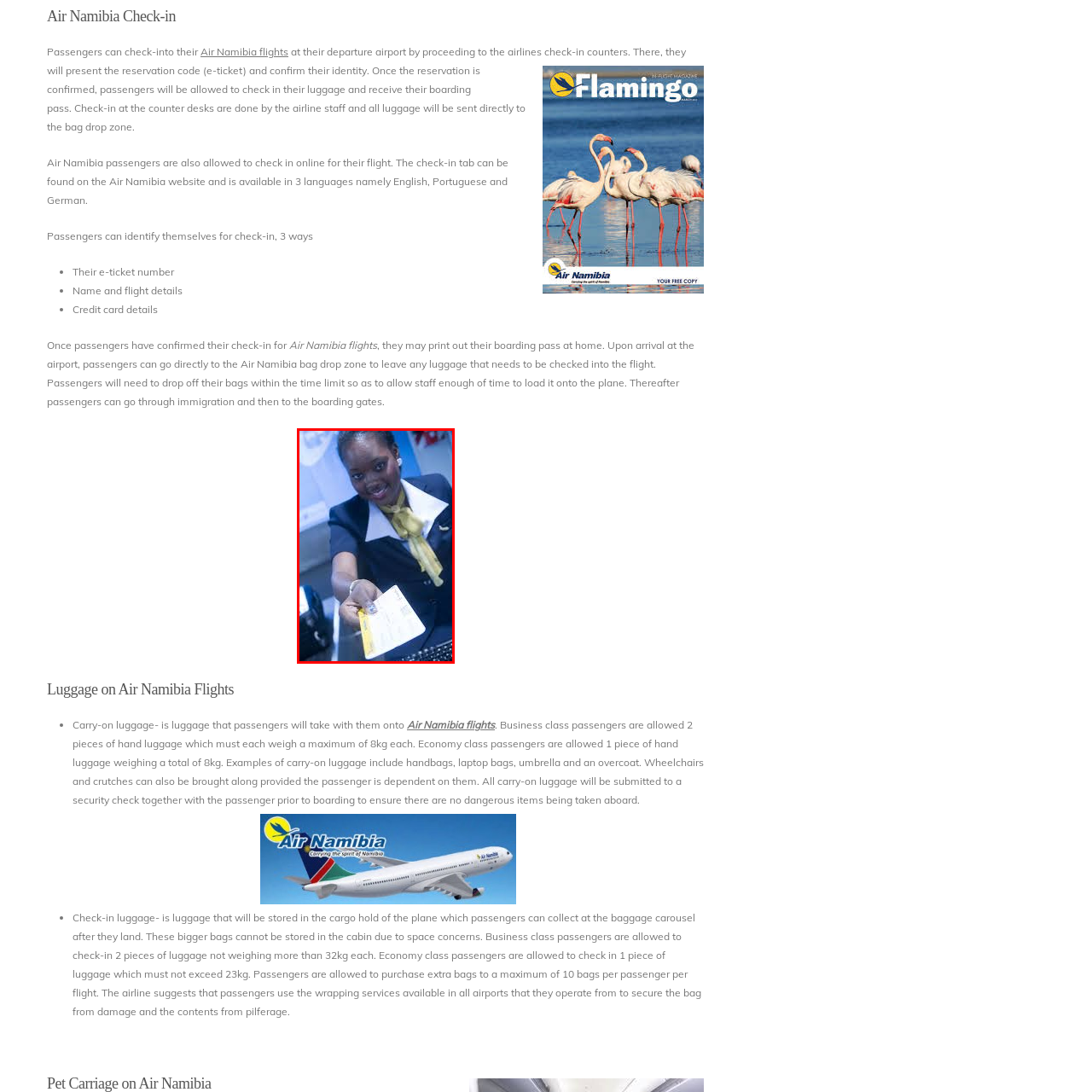What is the staff member presenting to the passenger?
Look closely at the image contained within the red bounding box and answer the question in detail, using the visual information present.

The staff member is presenting a boarding pass to the passenger, as mentioned in the caption, which highlights the customer service aspect of air travel.